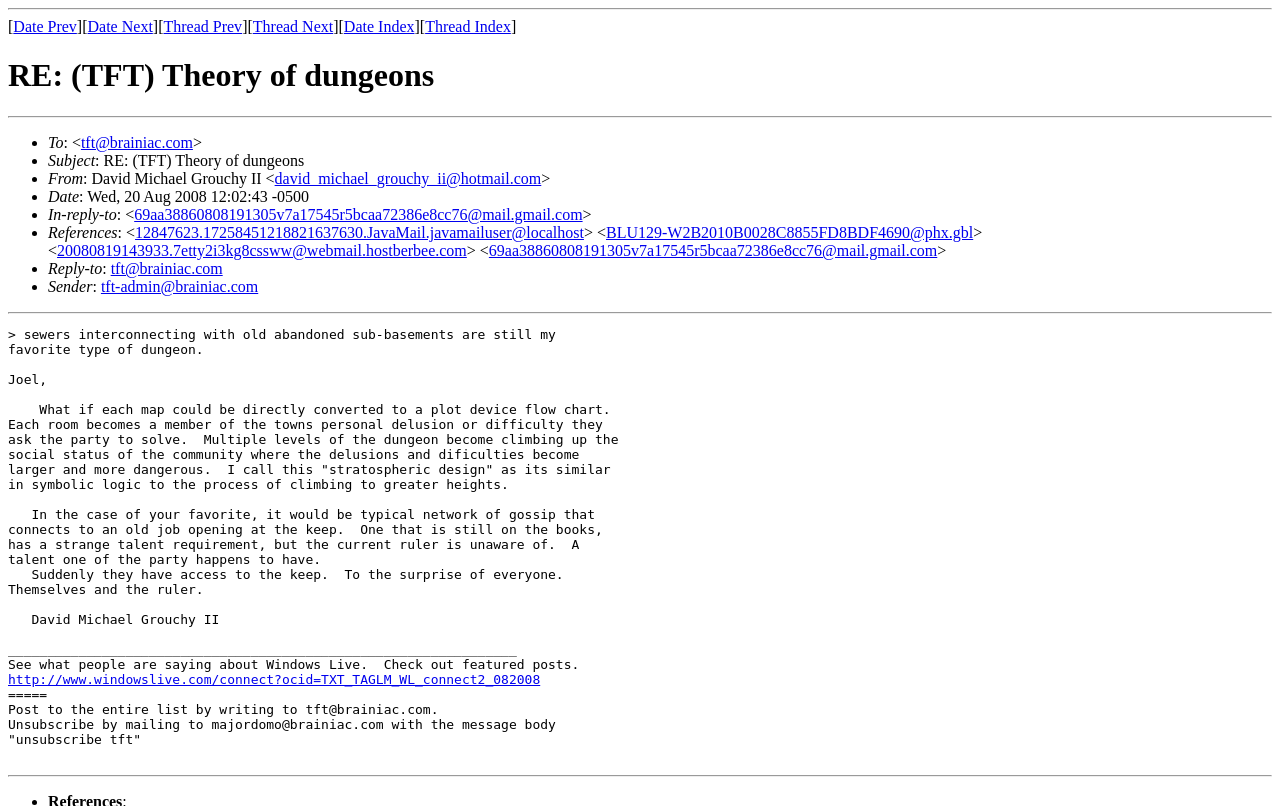What is the reply-to email address?
Deliver a detailed and extensive answer to the question.

I found the answer by examining the email's reply-to information, which is 'tft@brainiac.com'. This is indicated by the link element with the text 'tft@brainiac.com' and the description 'Reply-to'.